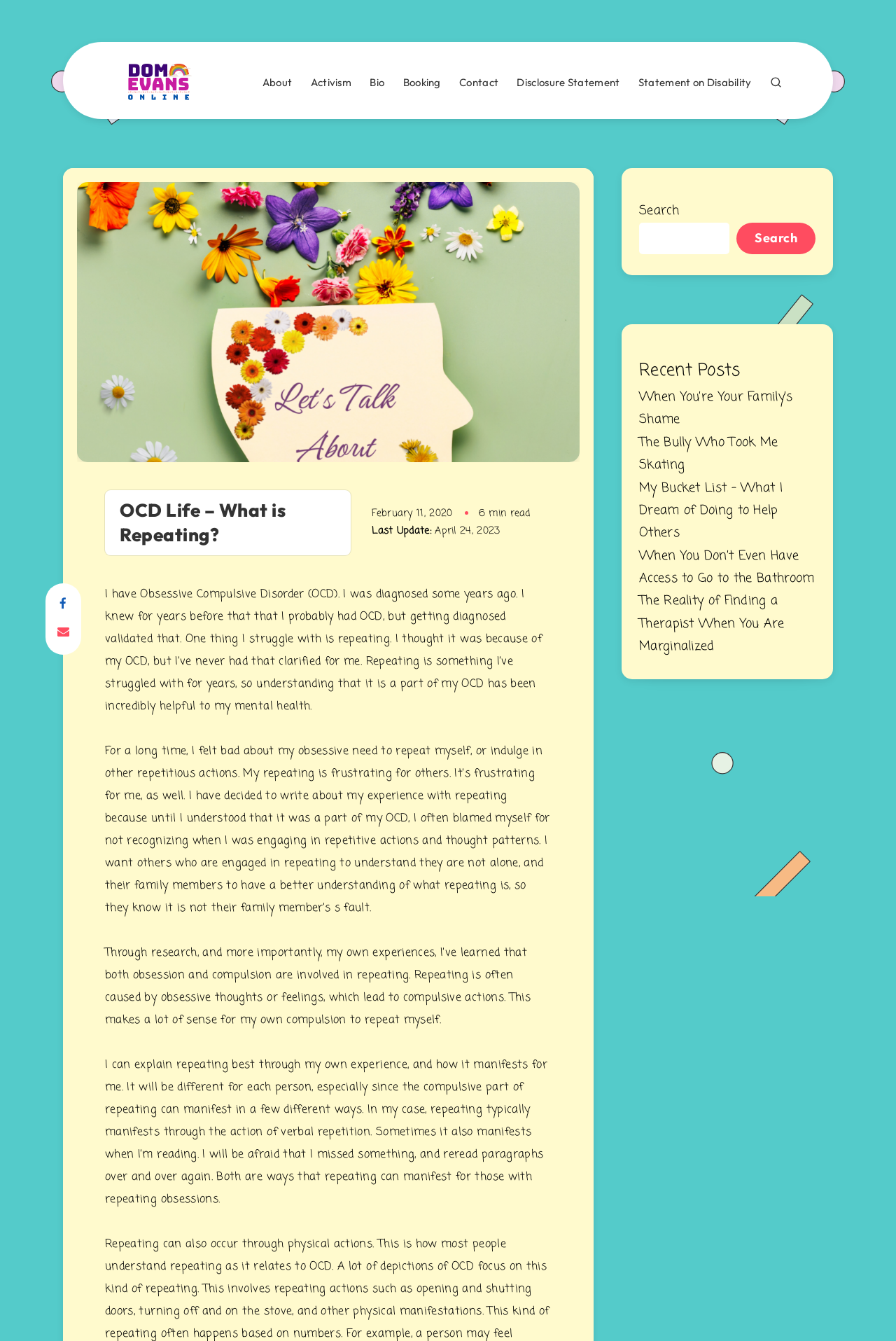Find the main header of the webpage and produce its text content.

OCD Life – What is Repeating?